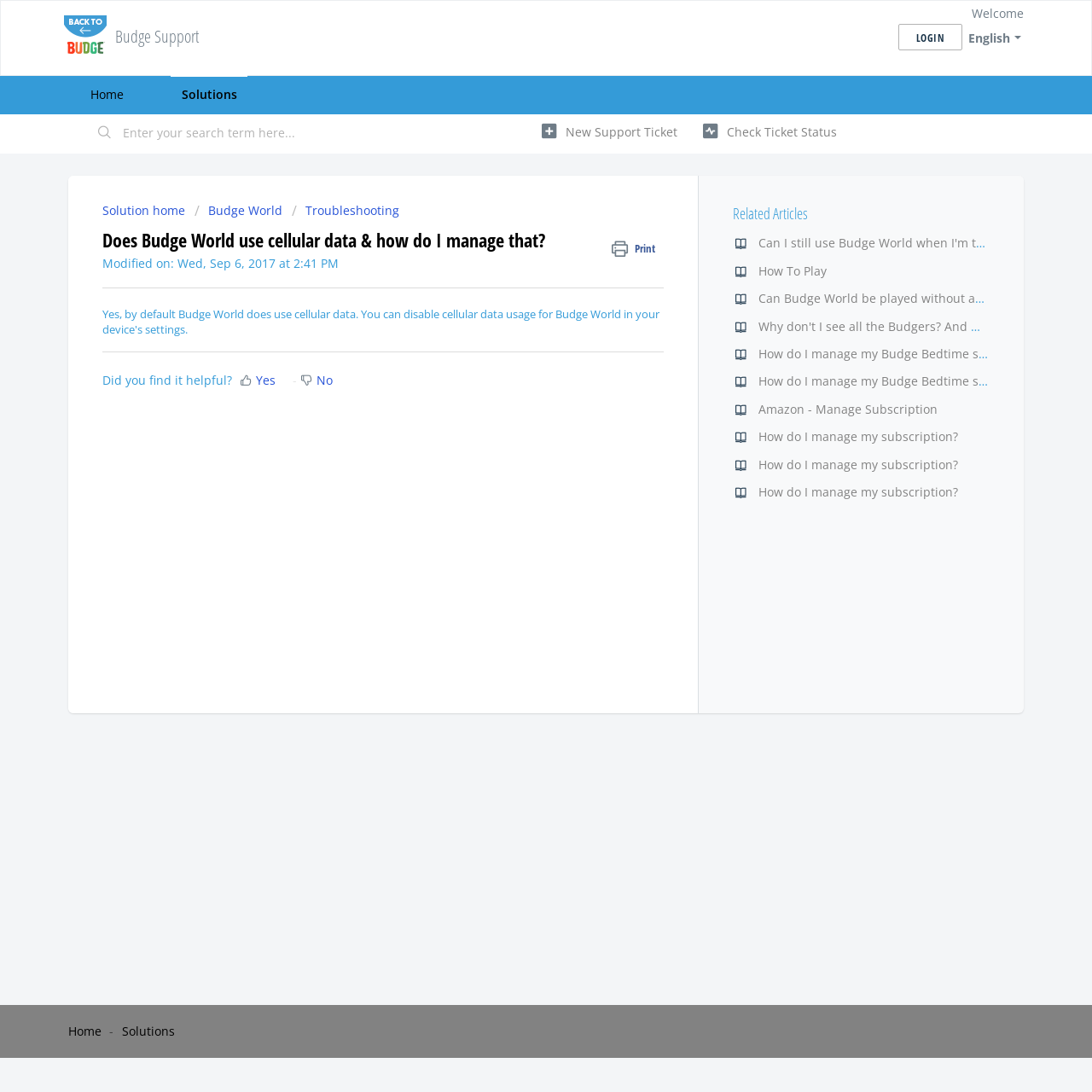Write an exhaustive caption that covers the webpage's main aspects.

The webpage is a support page for Budge World, a digital product. At the top left corner, there is a logo image with a link to the homepage. Next to the logo, there is a heading that reads "Budge Support". 

On the top right corner, there is a tab list with a single option "English", indicating the language of the page. Below the tab list, there is a static text "Welcome" and a link to "LOGIN". 

The main navigation menu is located at the top center of the page, with links to "Home", "Solutions", and a search bar with a "Search" button. 

The main content of the page is divided into sections. The first section has a heading that reads "Does Budge World use cellular data & how do I manage that?" with a print option on the right side. Below the heading, there is a static text that indicates the modification date of the article. 

The next section is separated by a horizontal line and contains the main article content. After the article, there is another horizontal line, followed by a section that asks "Did you find it helpful?" with "Yes" and "No" options. 

On the right side of the page, there is a section titled "Related Articles" with several links to other support articles. At the bottom of the page, there is a footer section with links to "Home" and "Solutions" again, and a copyright information section.